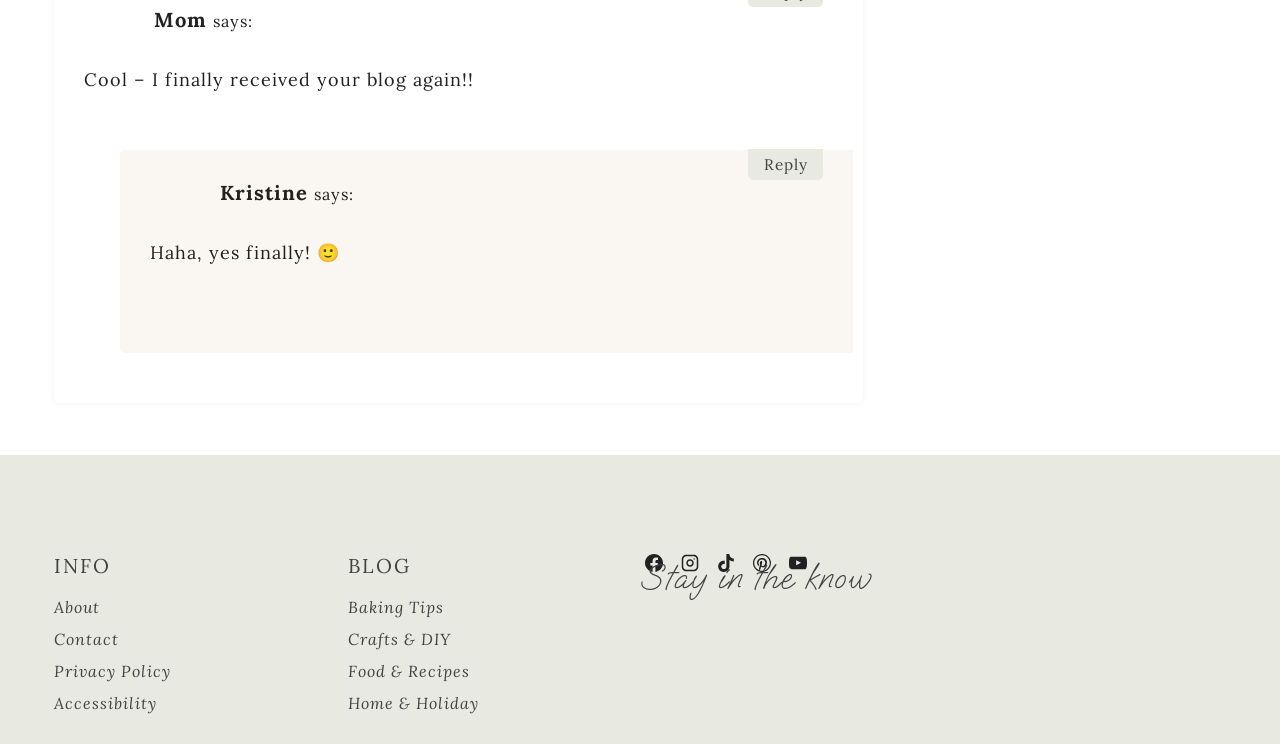Could you provide the bounding box coordinates for the portion of the screen to click to complete this instruction: "Click on the 'About' link"?

[0.042, 0.795, 0.271, 0.838]